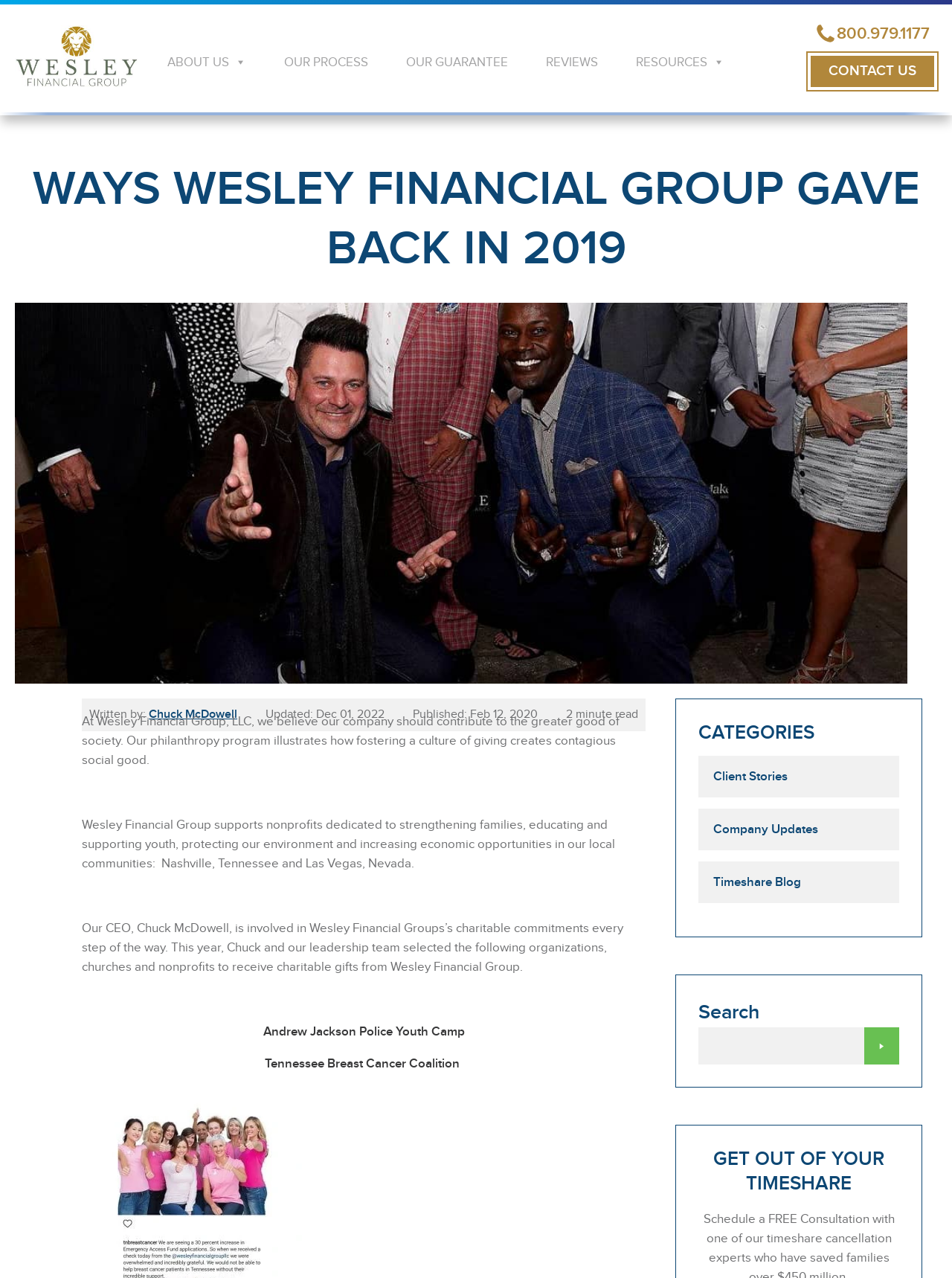Please identify the bounding box coordinates of the area I need to click to accomplish the following instruction: "Search for something".

[0.734, 0.804, 0.908, 0.833]